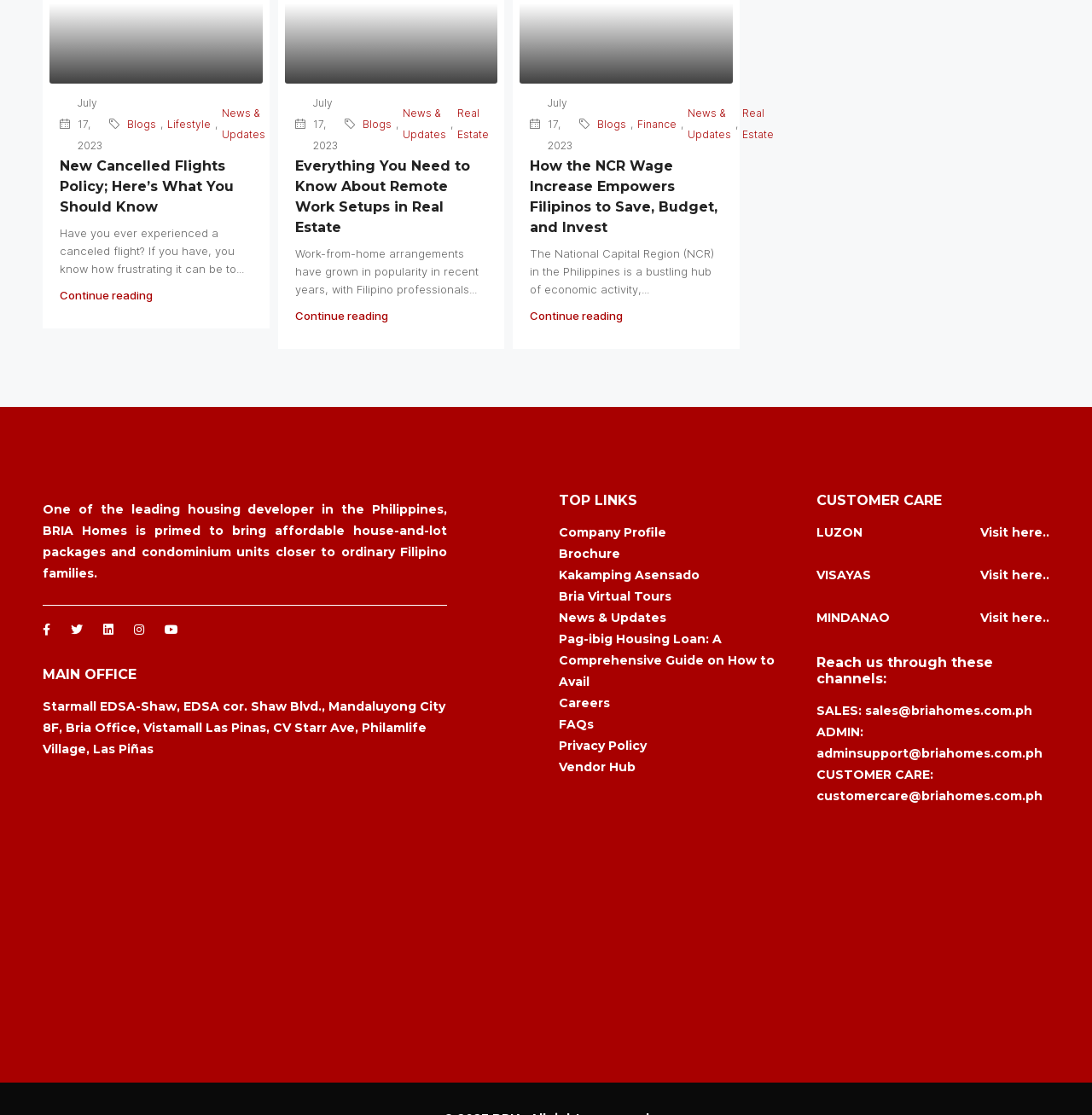What is the purpose of the 'Kakamping Asensado' link?
Please respond to the question with as much detail as possible.

The 'Kakamping Asensado' link is listed under the 'TOP LINKS' section, but its purpose is not specified on the current webpage. It may lead to a page with more information about the program or service.